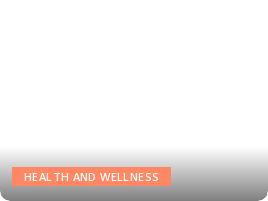Who is sharing health information with the elderly patient?
Look at the image and construct a detailed response to the question.

The image features a link labeled 'nurse sharing health info with elderly patient', which reflects an important aspect of healthcare communication, indicating that a nurse is sharing health information with the elderly patient.